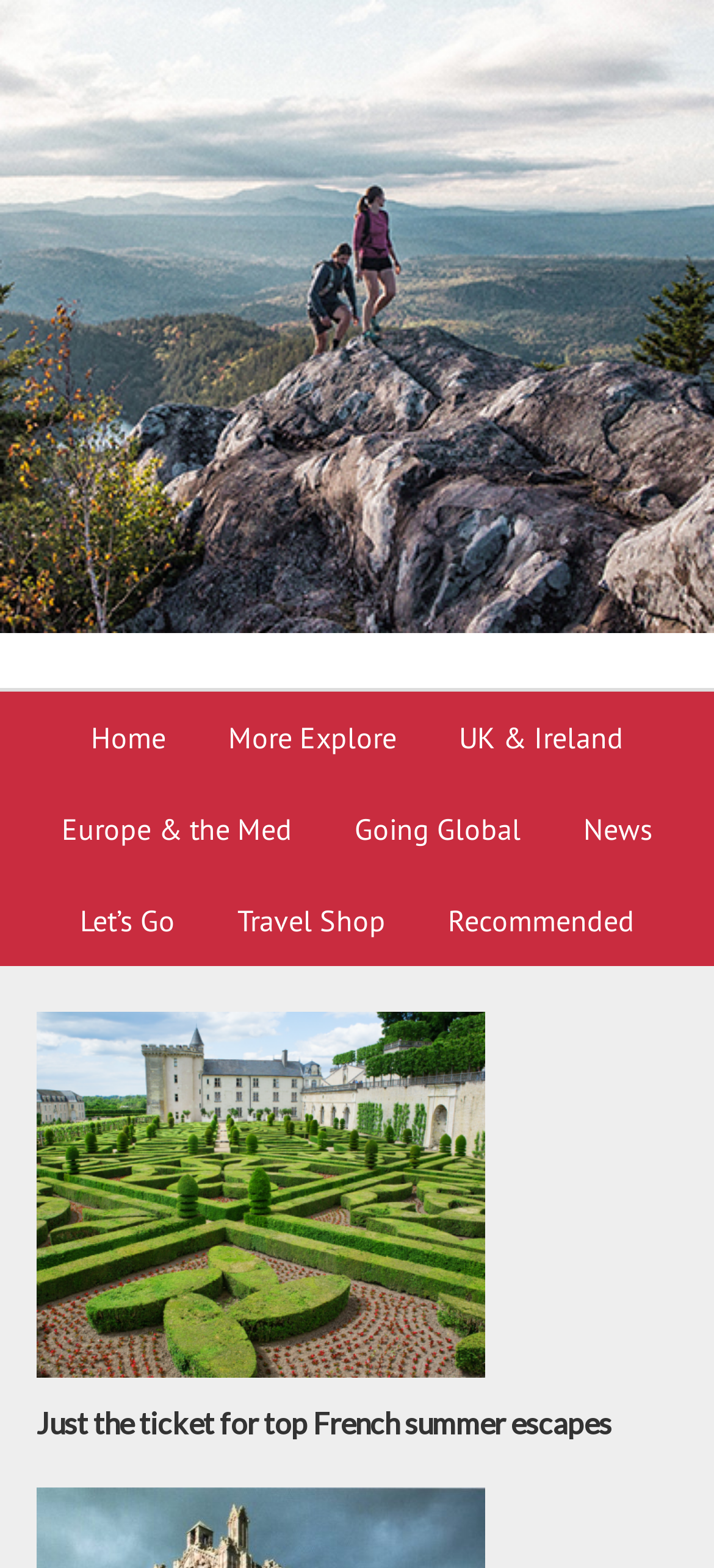Please specify the bounding box coordinates for the clickable region that will help you carry out the instruction: "Click on Home".

[0.088, 0.441, 0.271, 0.499]